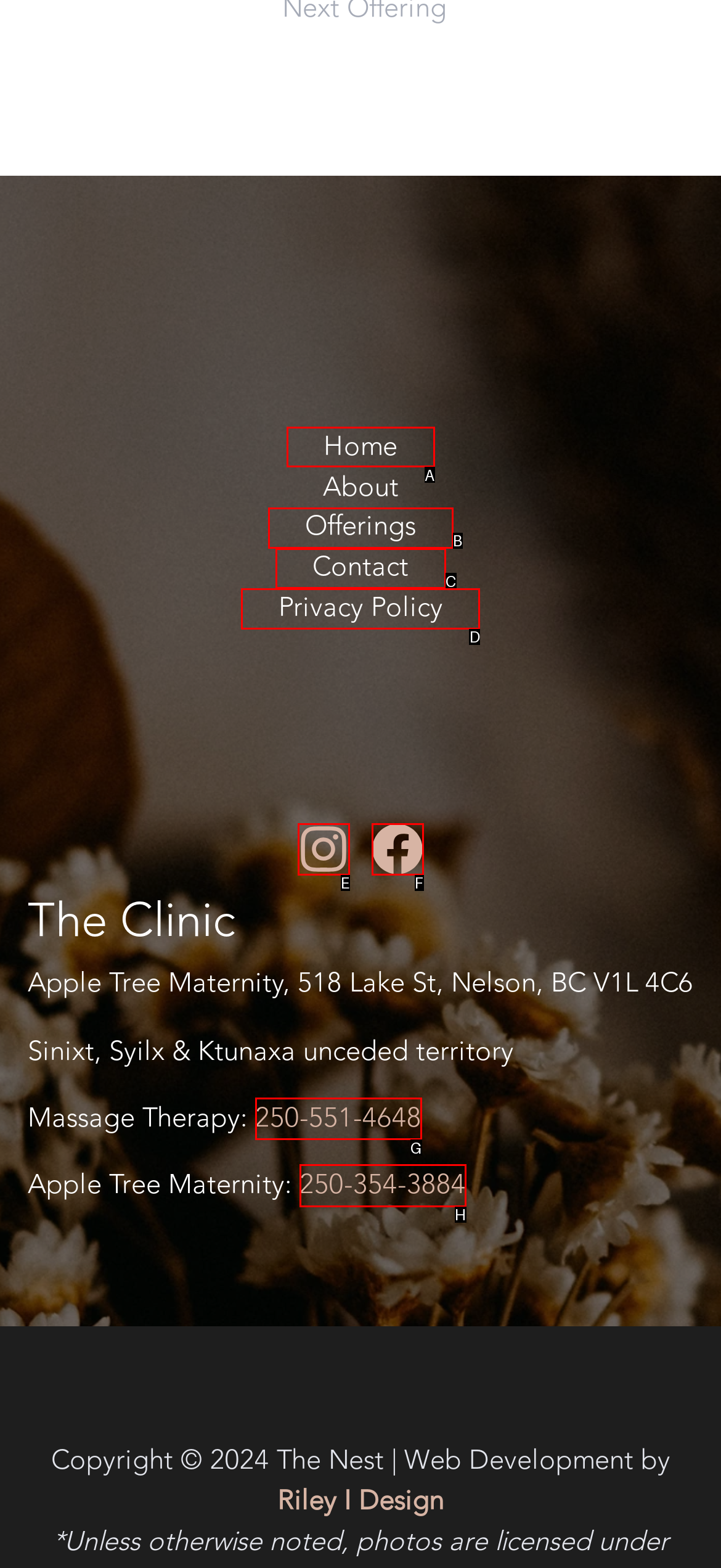Indicate the letter of the UI element that should be clicked to accomplish the task: Call the Massage Therapy number. Answer with the letter only.

G